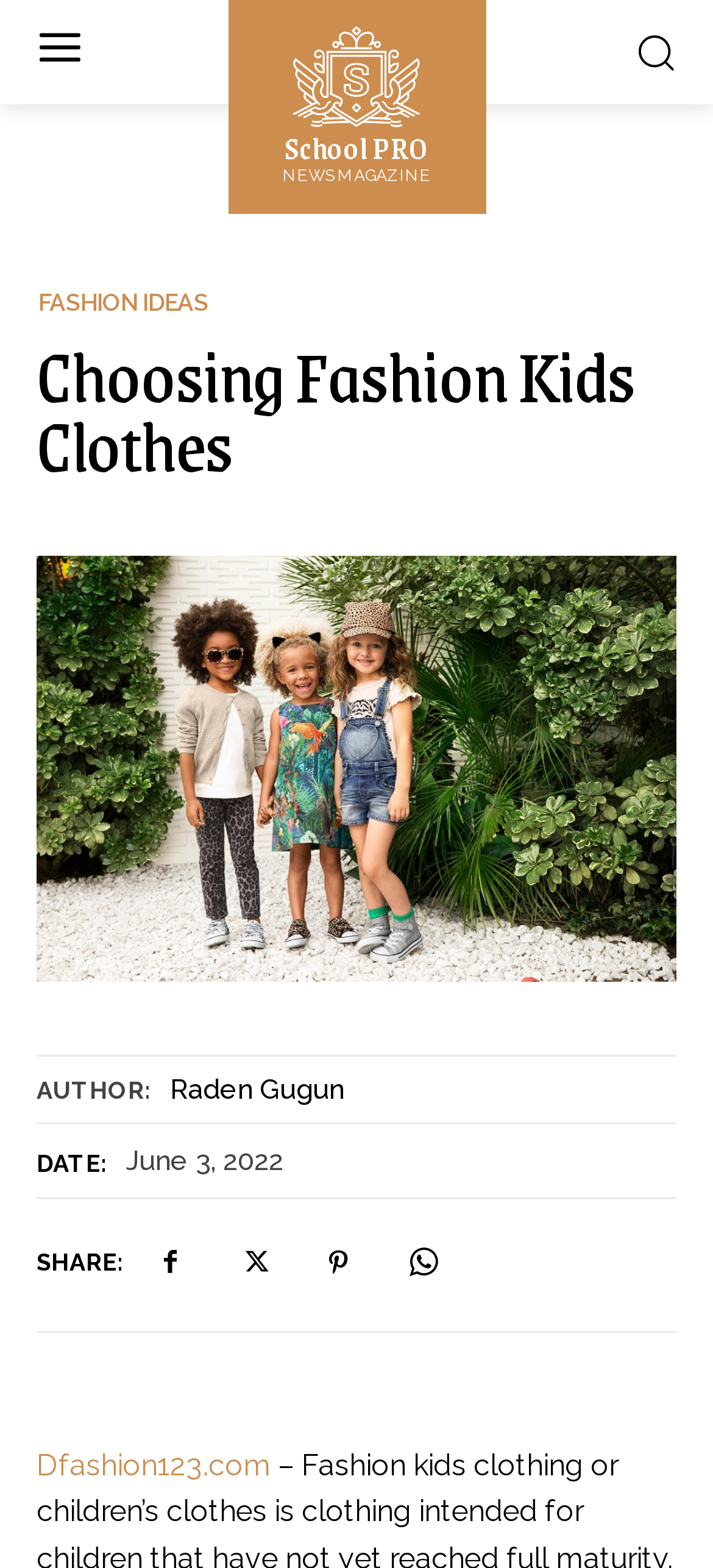Determine the bounding box coordinates of the clickable element to complete this instruction: "view author profile". Provide the coordinates in the format of four float numbers between 0 and 1, [left, top, right, bottom].

[0.238, 0.684, 0.482, 0.705]